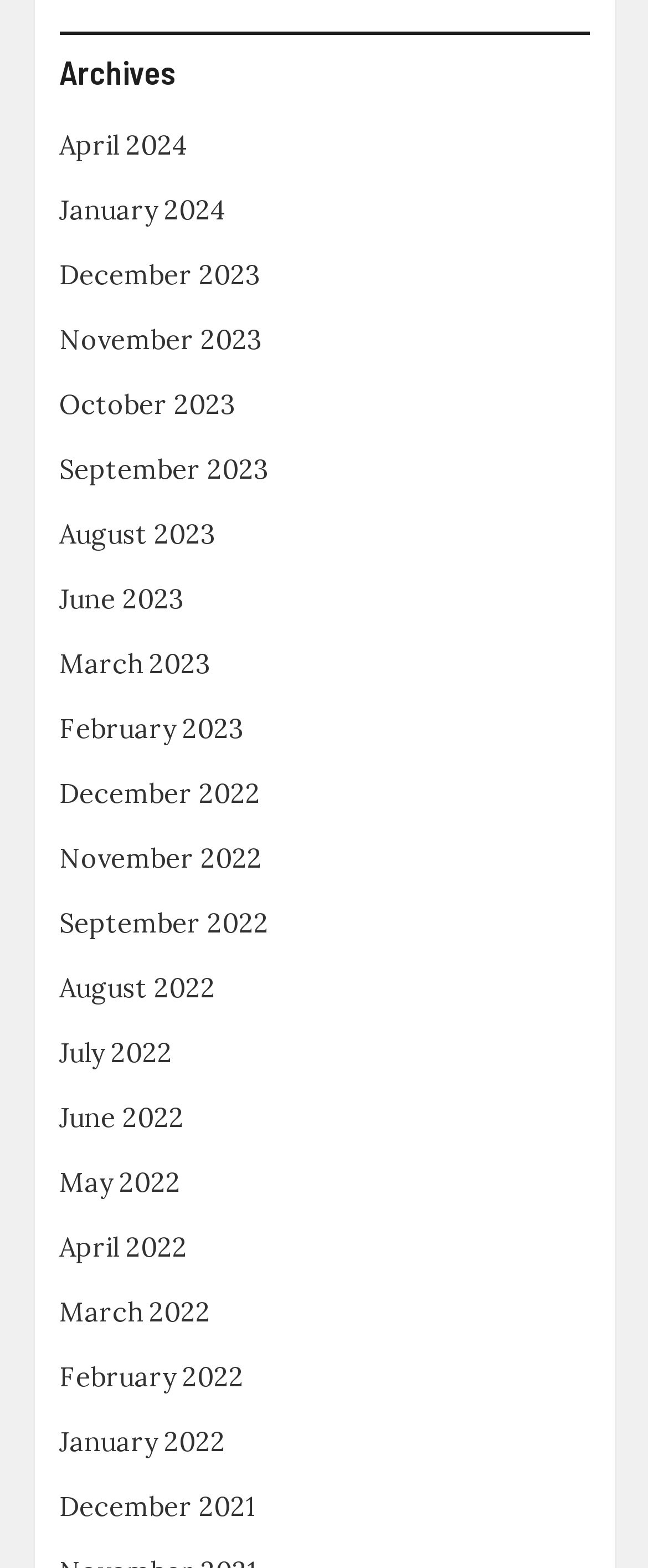How many months are listed in 2023?
Please provide a single word or phrase based on the screenshot.

5